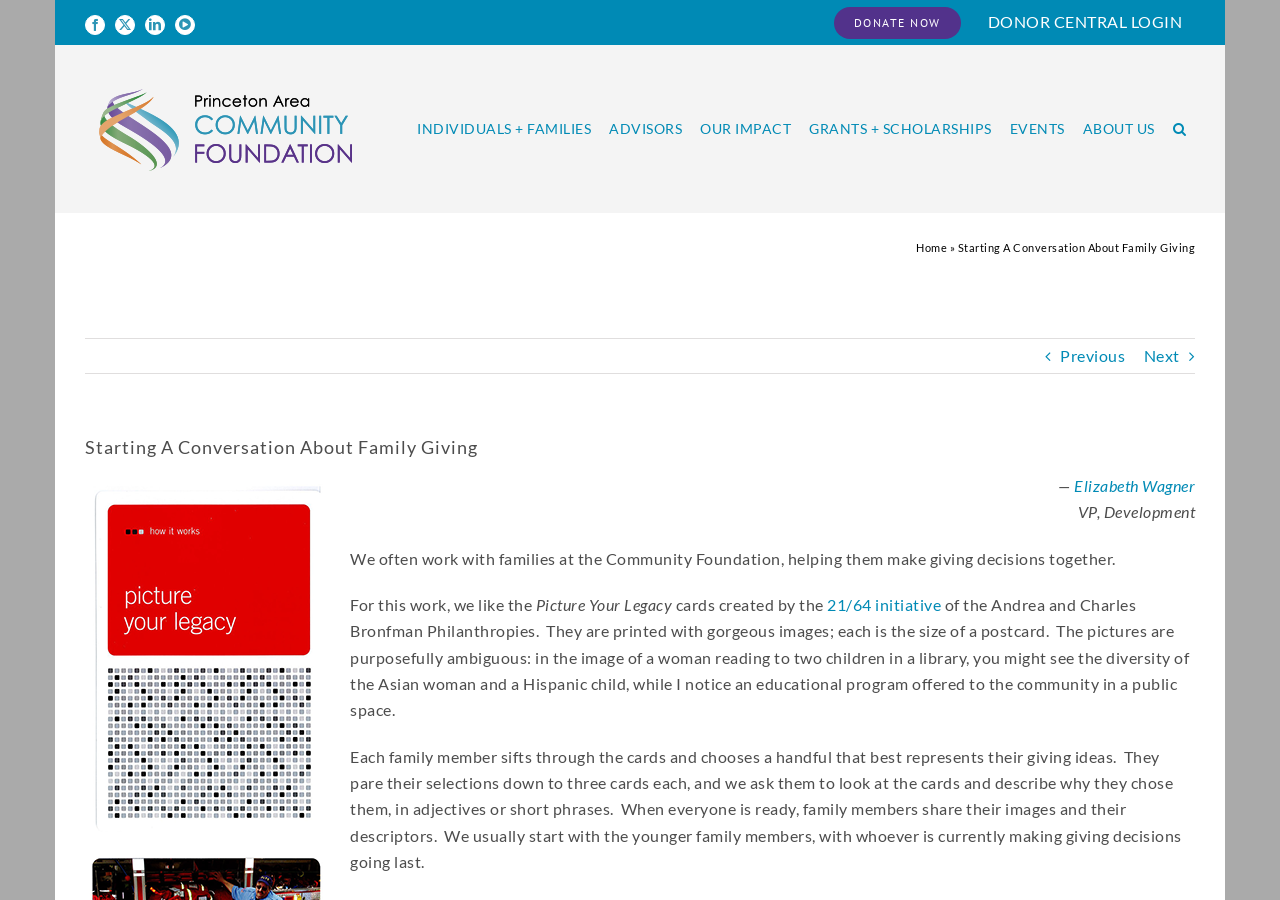Identify the bounding box coordinates of the specific part of the webpage to click to complete this instruction: "Search for something".

[0.909, 0.051, 0.934, 0.236]